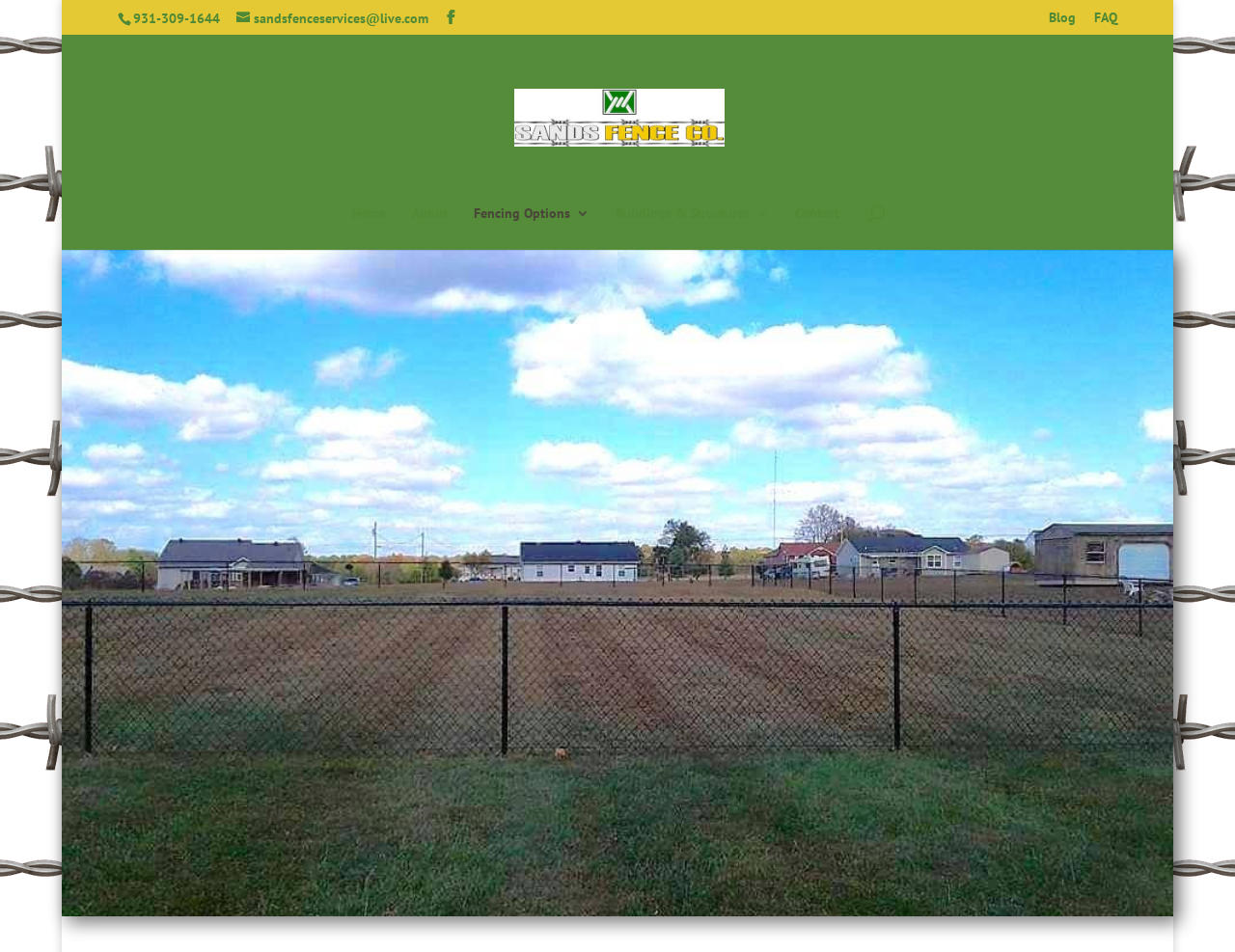Please determine the bounding box coordinates of the element's region to click in order to carry out the following instruction: "Visit the blog". The coordinates should be four float numbers between 0 and 1, i.e., [left, top, right, bottom].

[0.85, 0.011, 0.871, 0.035]